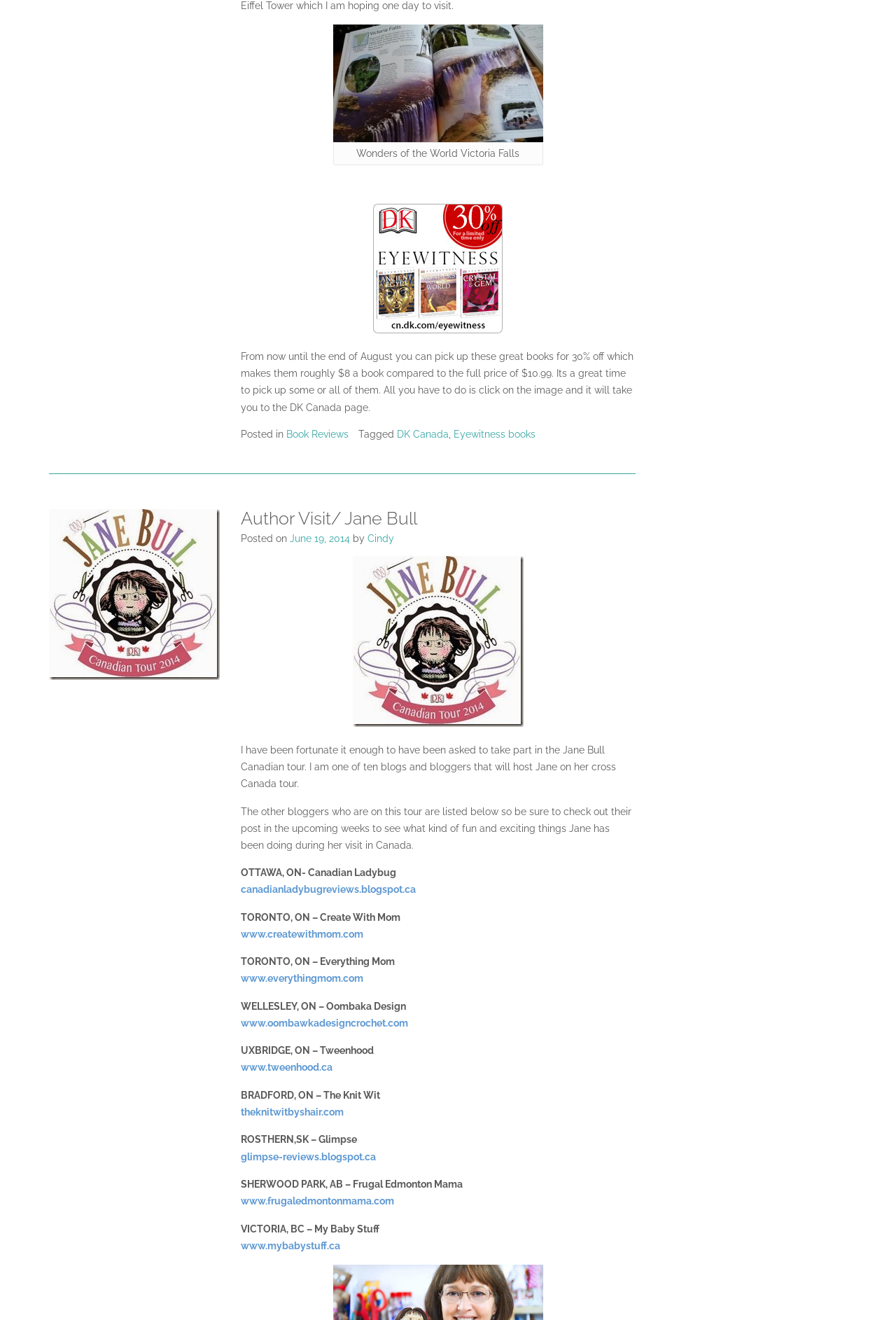Based on the element description, predict the bounding box coordinates (top-left x, top-left y, bottom-right x, bottom-right y) for the UI element in the screenshot: Author Visit/ Jane Bull

[0.269, 0.385, 0.466, 0.401]